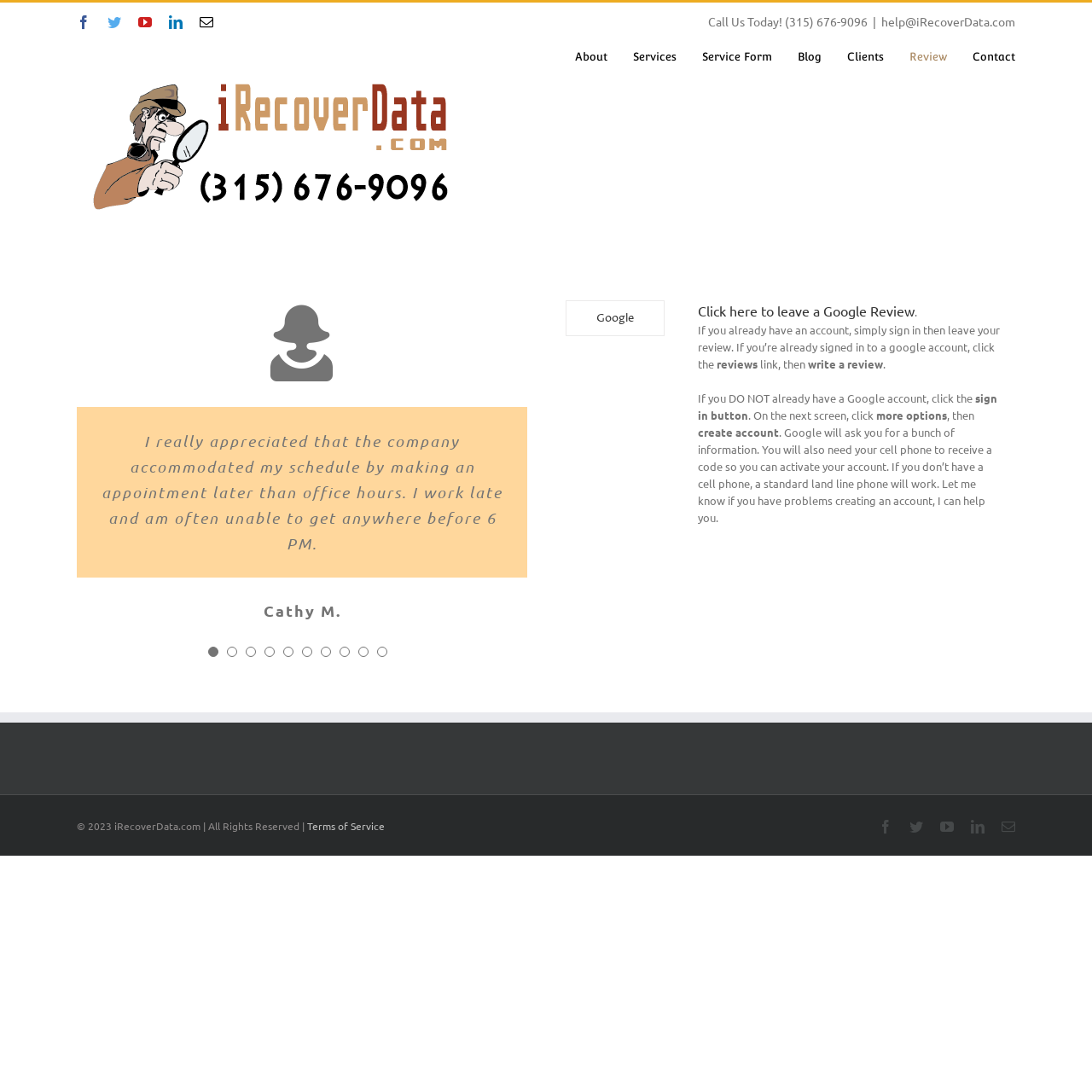Using the provided element description: "About", identify the bounding box coordinates. The coordinates should be four floats between 0 and 1 in the order [left, top, right, bottom].

[0.527, 0.038, 0.556, 0.066]